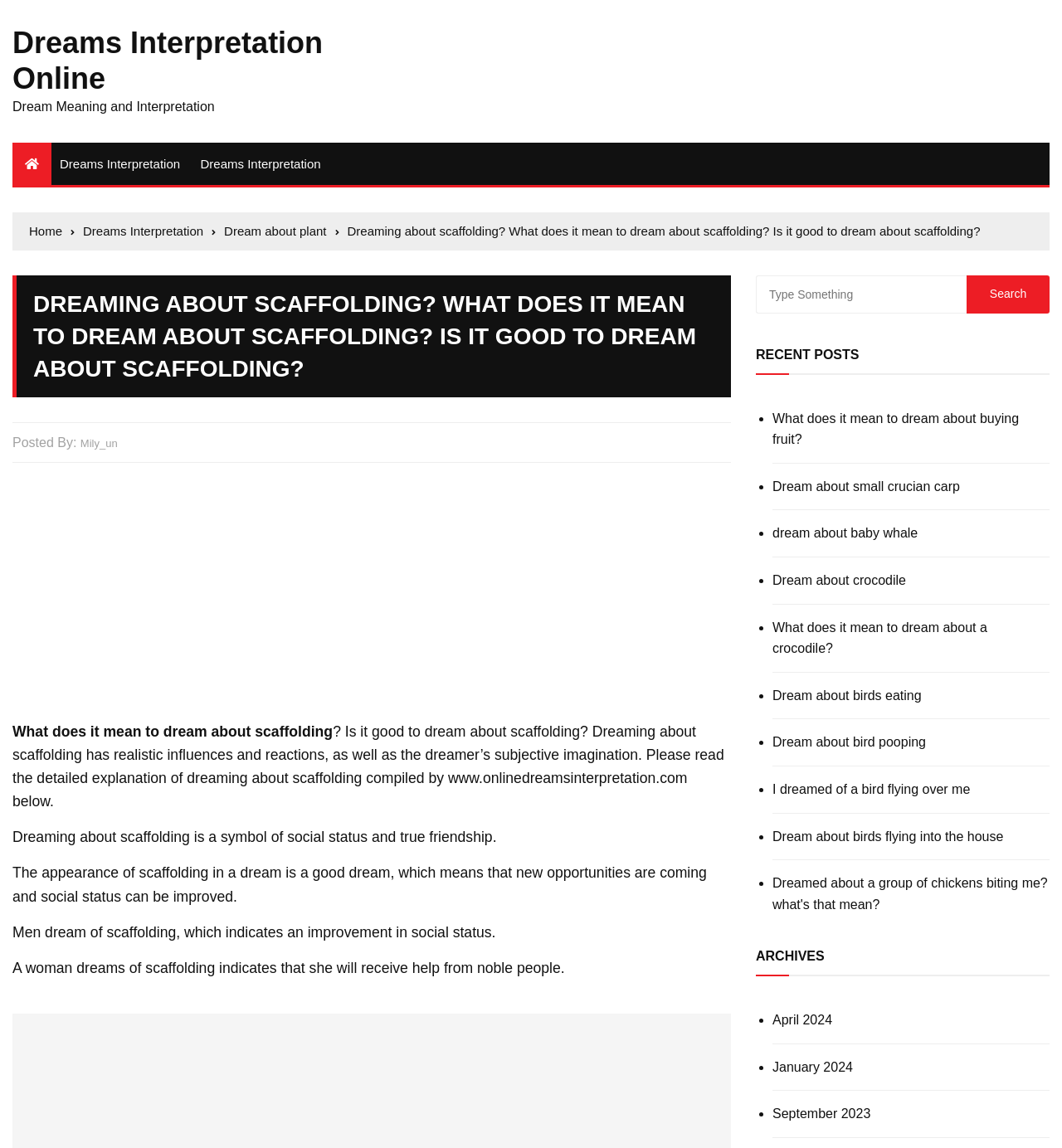Answer succinctly with a single word or phrase:
What is the author of the current dream interpretation?

Mily_un